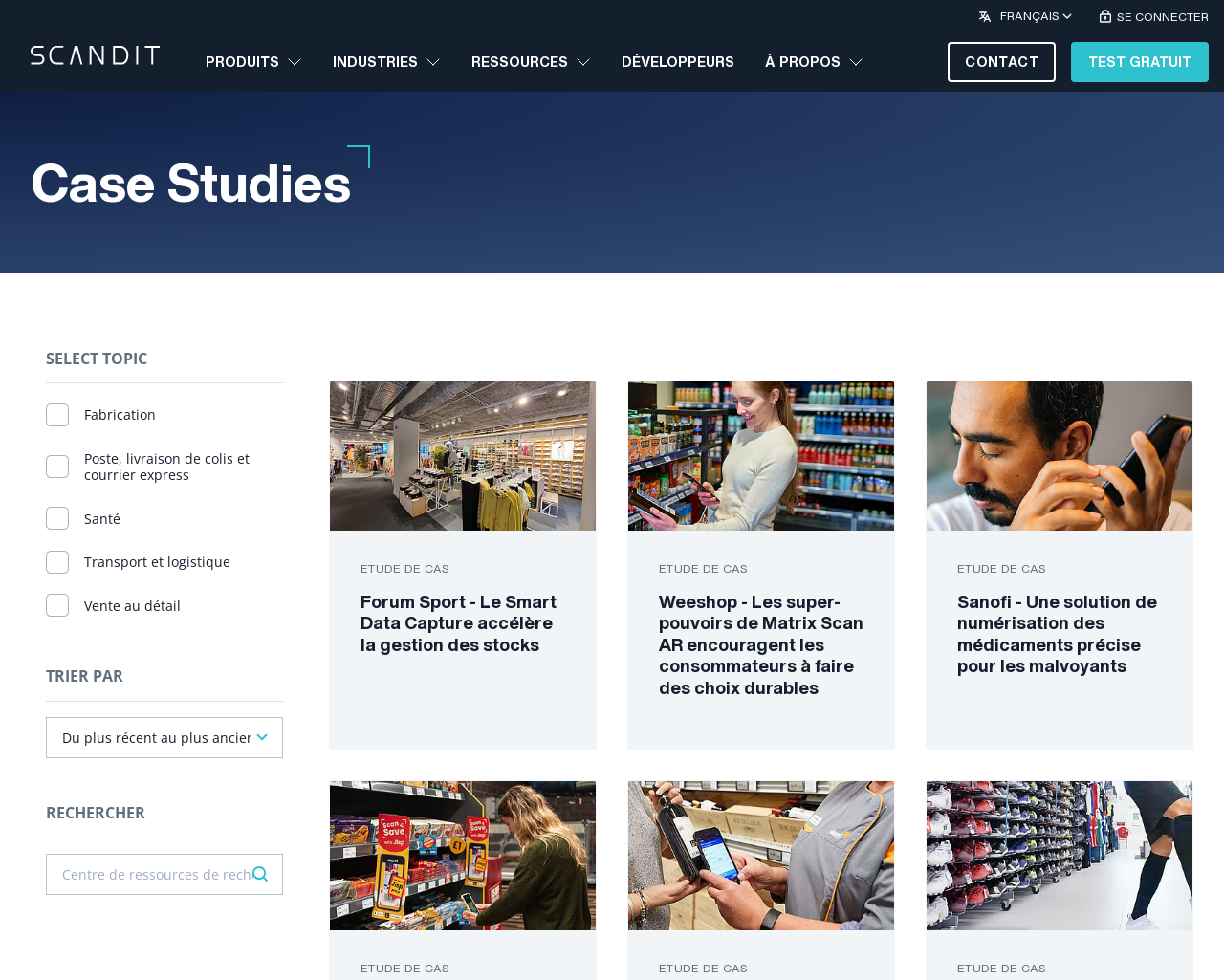Refer to the screenshot and give an in-depth answer to this question: What is the topic of the first case study?

I found the topic of the first case study by looking at the links on the page, where I saw a link with the text 'ETUDE DE CAS Forum Sport - Le Smart Data Capture accélère la gestion des stocks'.